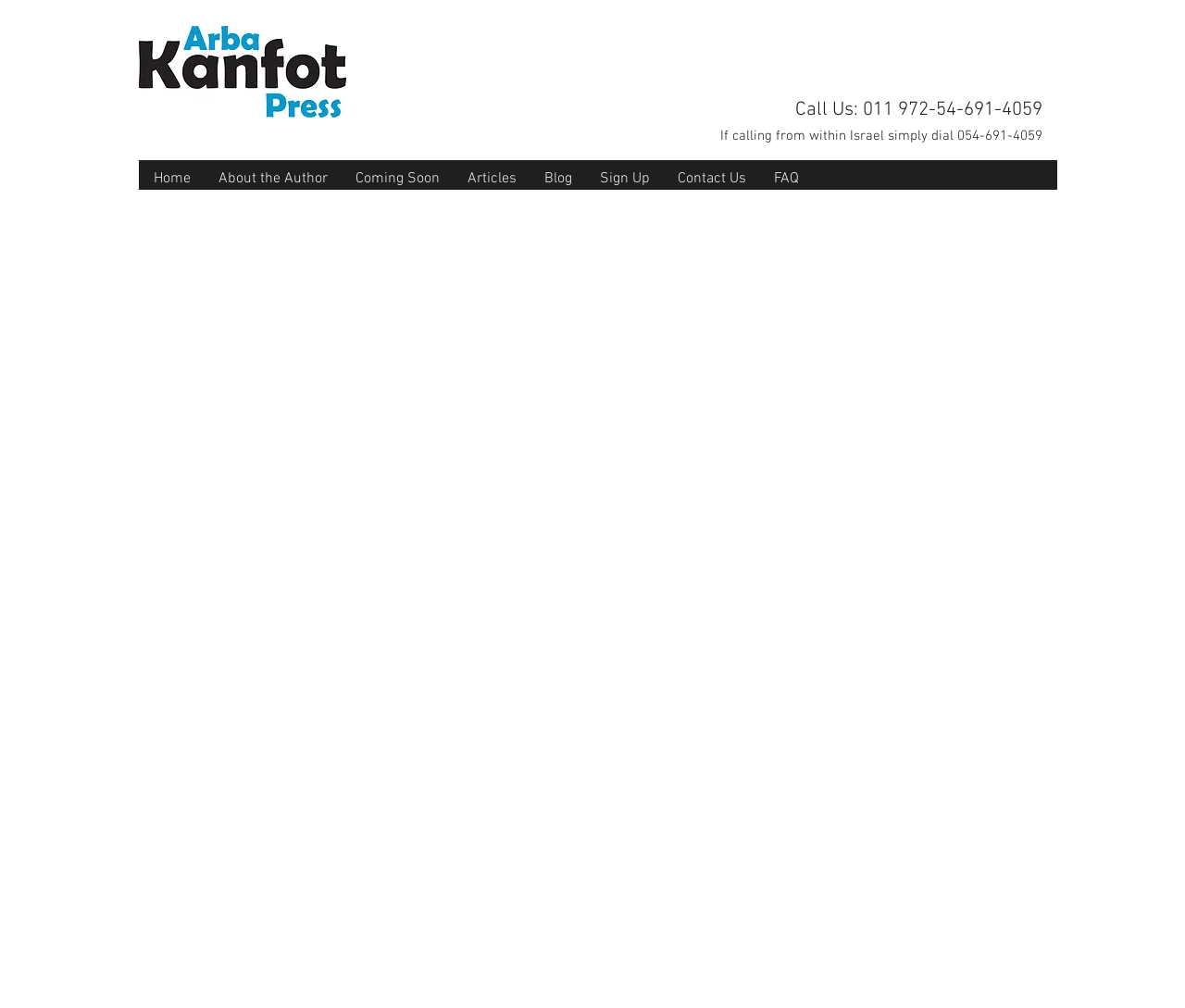Please determine the bounding box coordinates, formatted as (top-left x, top-left y, bottom-right x, bottom-right y), with all values as floating point numbers between 0 and 1. Identify the bounding box of the region described as: Contact Us

[0.56, 0.167, 0.641, 0.187]